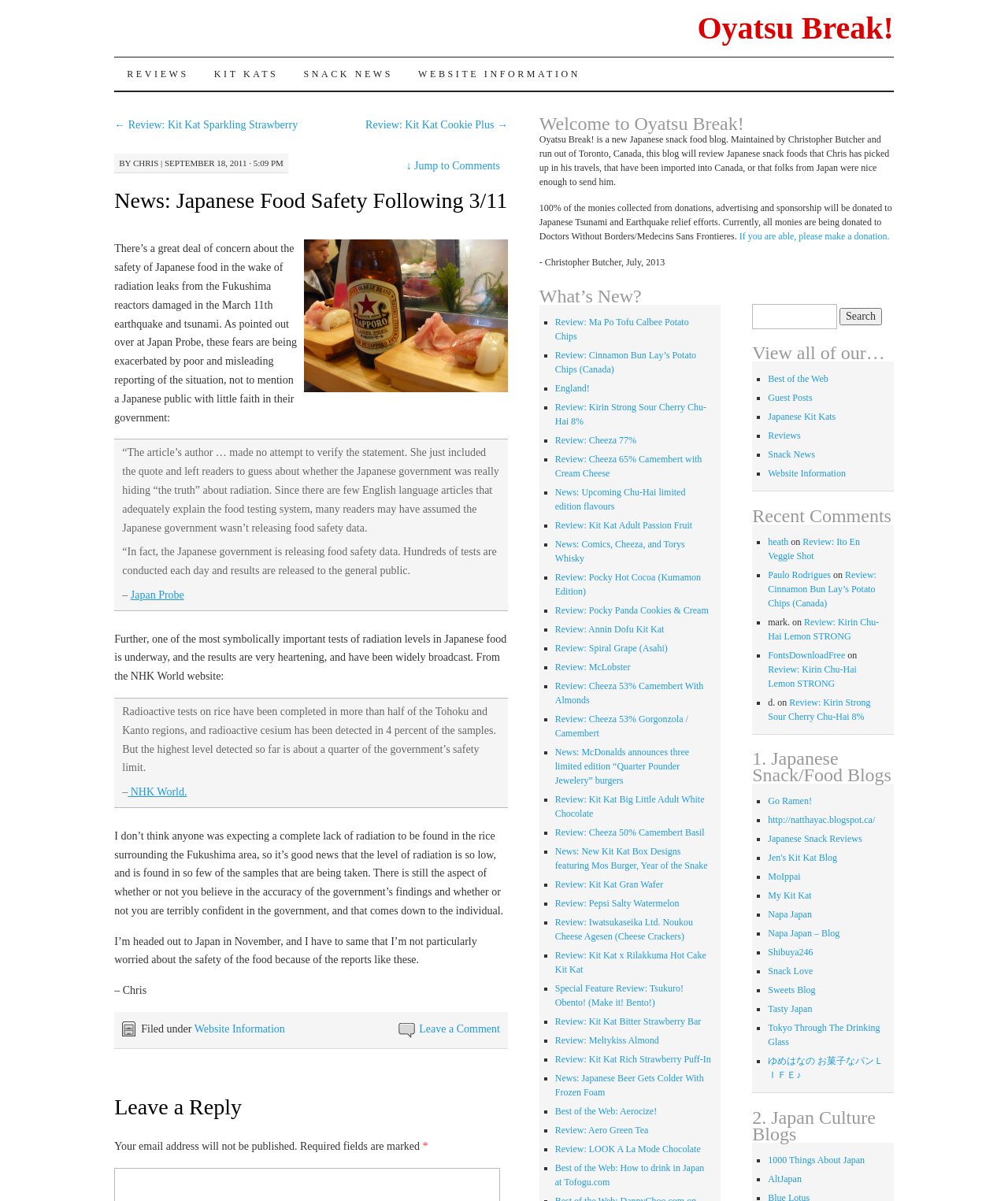How many links are there in the 'What’s New?' section?
Based on the image, answer the question in a detailed manner.

The 'What’s New?' section is located in the right sidebar of the webpage, and it contains a list of links to recent articles. By counting the number of links, we can see that there are 15 links in total.